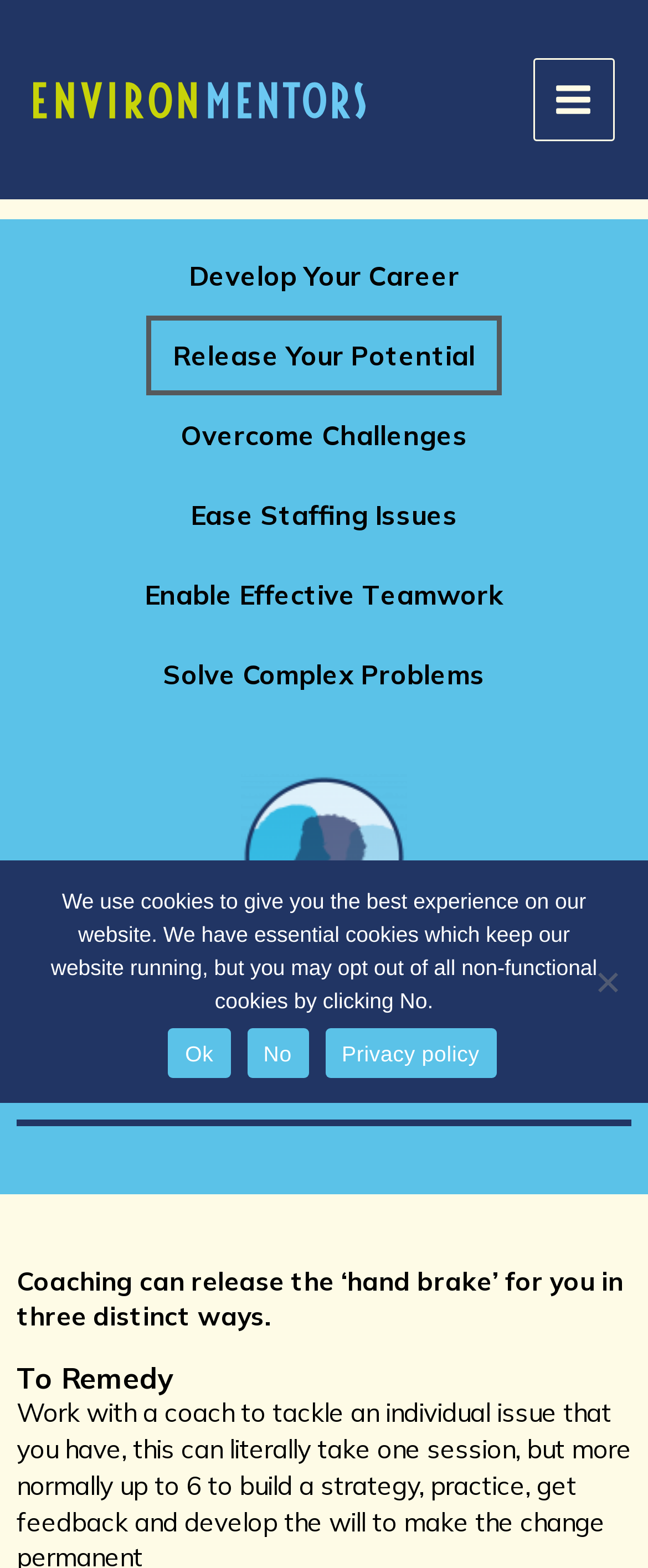Using details from the image, please answer the following question comprehensively:
What is the purpose of the coaching mentioned on the page?

I found a StaticText element that mentions 'Coaching can release the ‘hand brake’ for you in three distinct ways.', which suggests that the purpose of the coaching is to release the 'hand brake'.